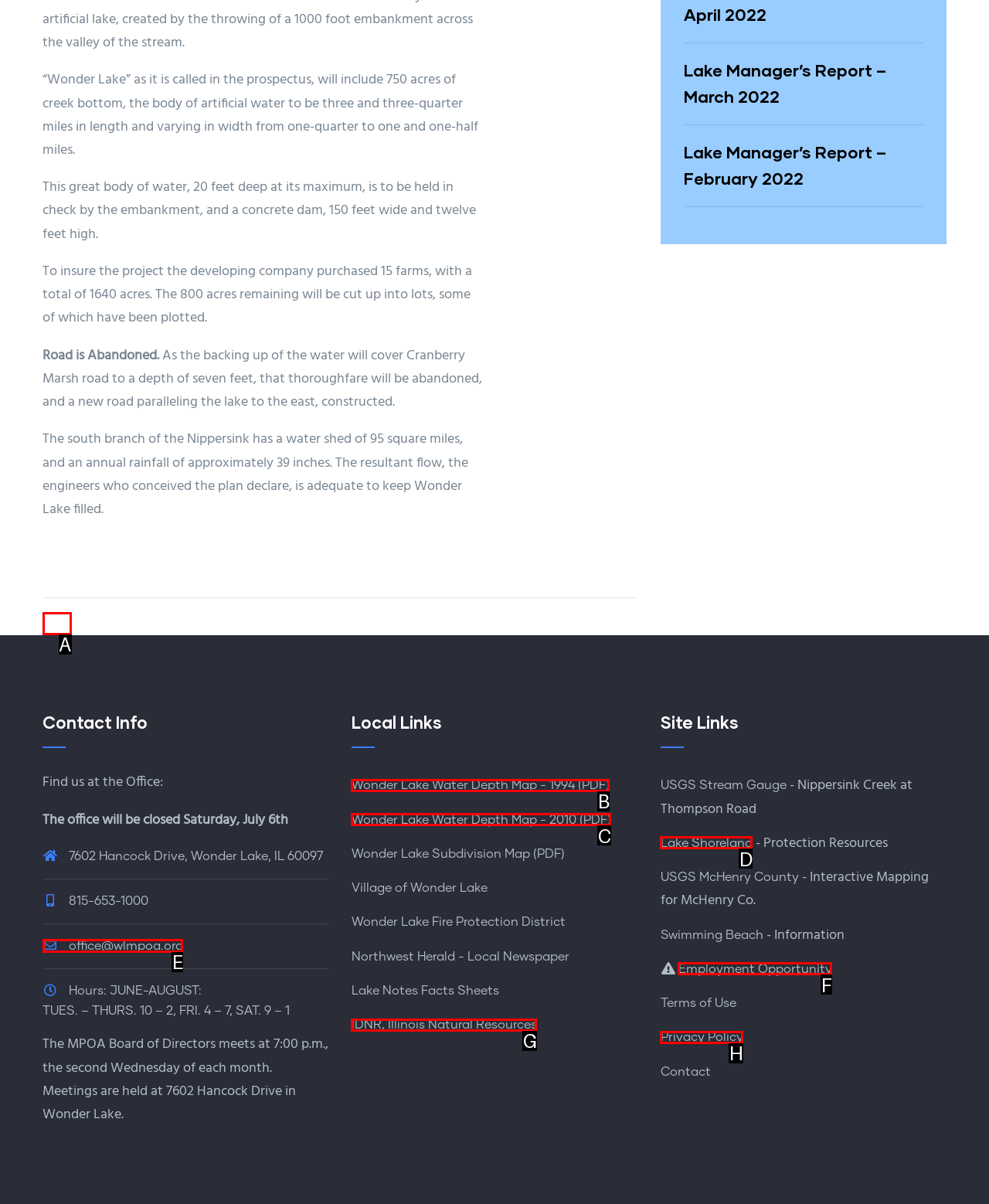Determine which option should be clicked to carry out this task: Contact the office
State the letter of the correct choice from the provided options.

E